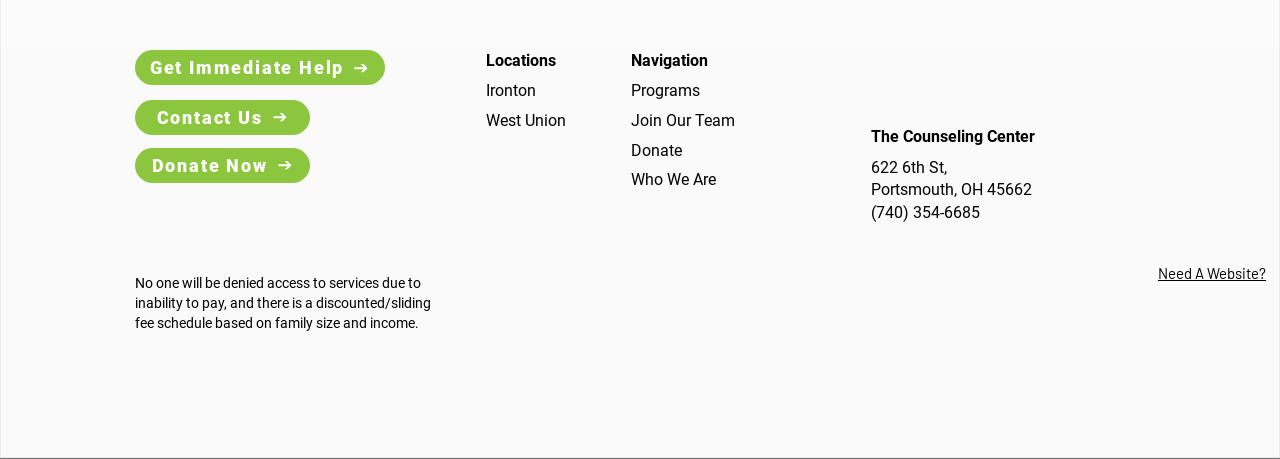Could you find the bounding box coordinates of the clickable area to complete this instruction: "Donate now"?

[0.105, 0.321, 0.242, 0.398]